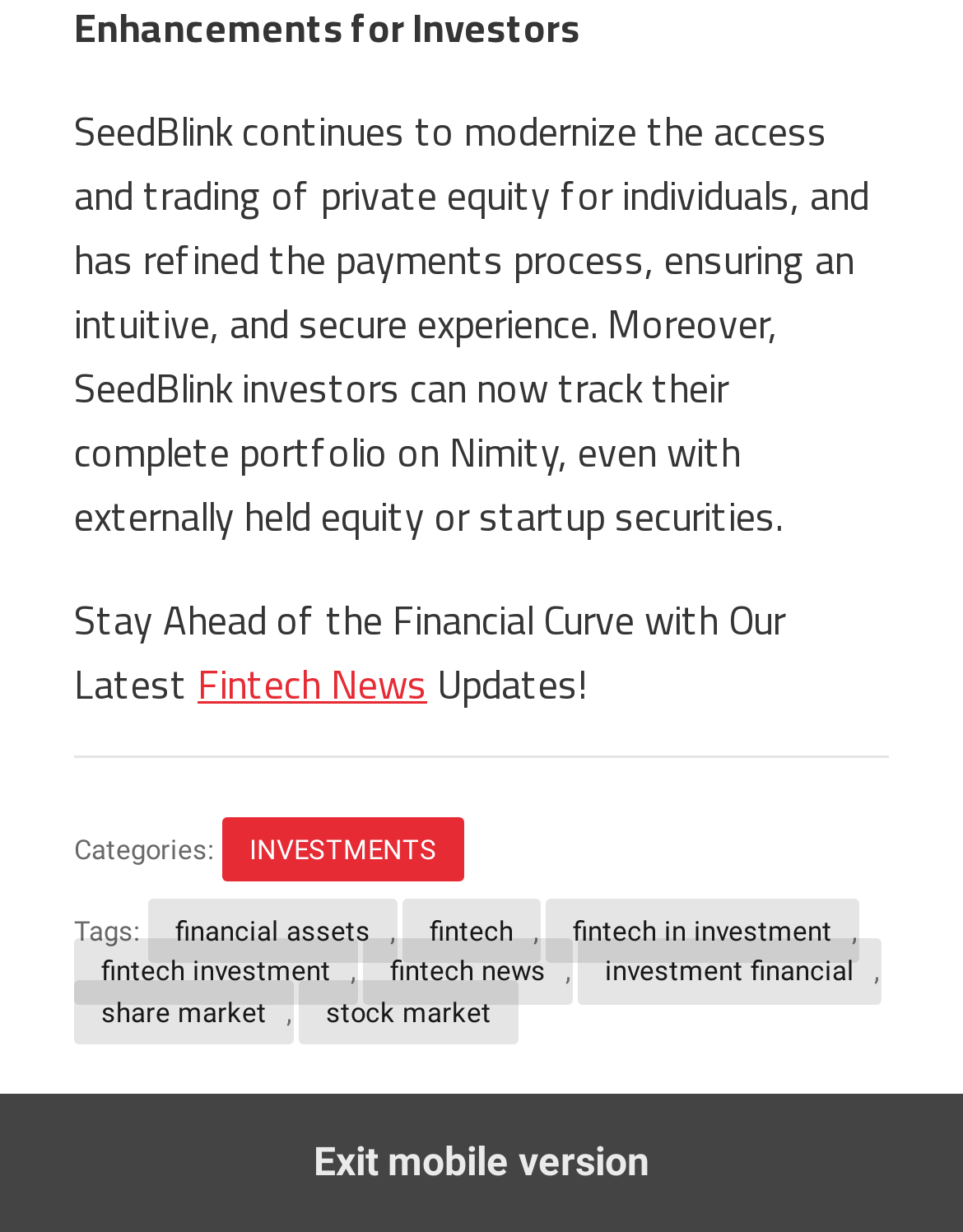Please give a succinct answer to the question in one word or phrase:
What can SeedBlink investors track on Nimity?

complete portfolio